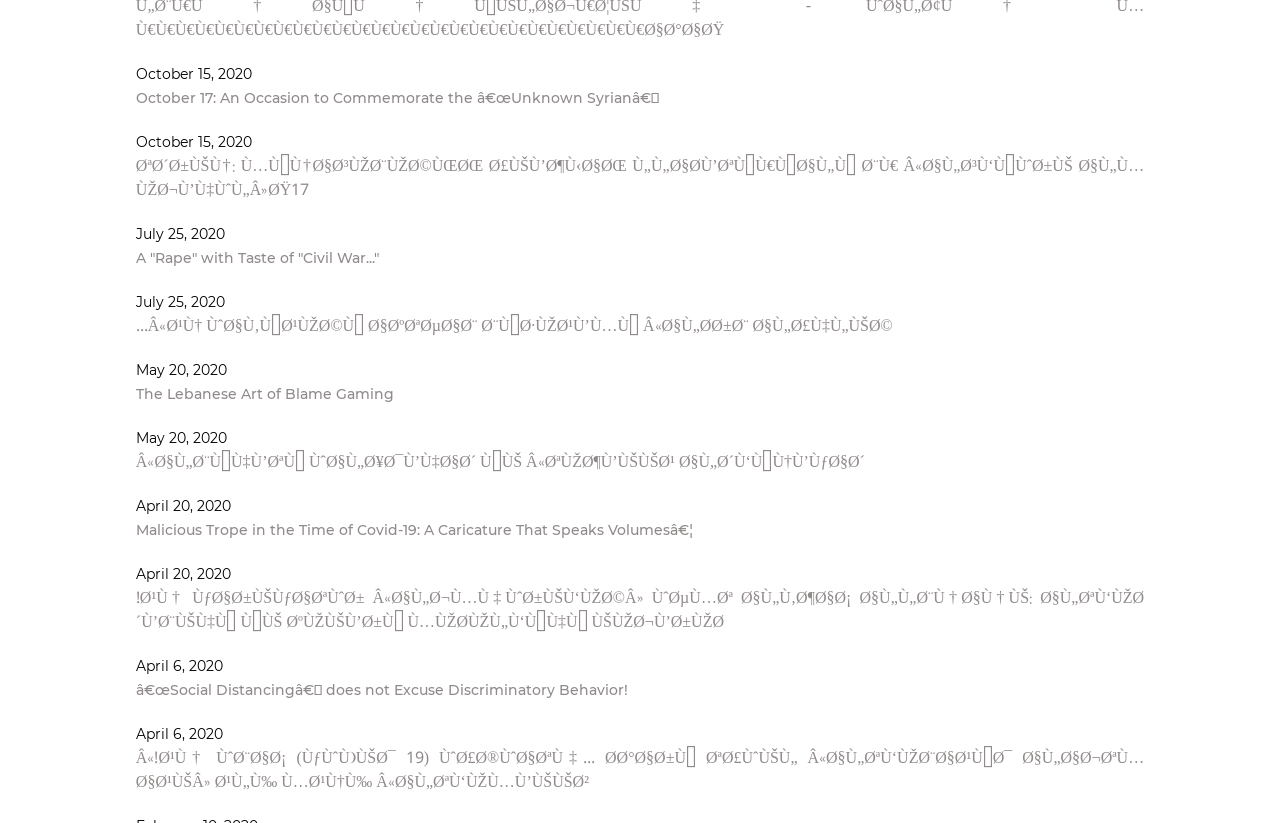Answer the following query concisely with a single word or phrase:
What is the title of the third article?

A 'Rape' with Taste of 'Civil War...'